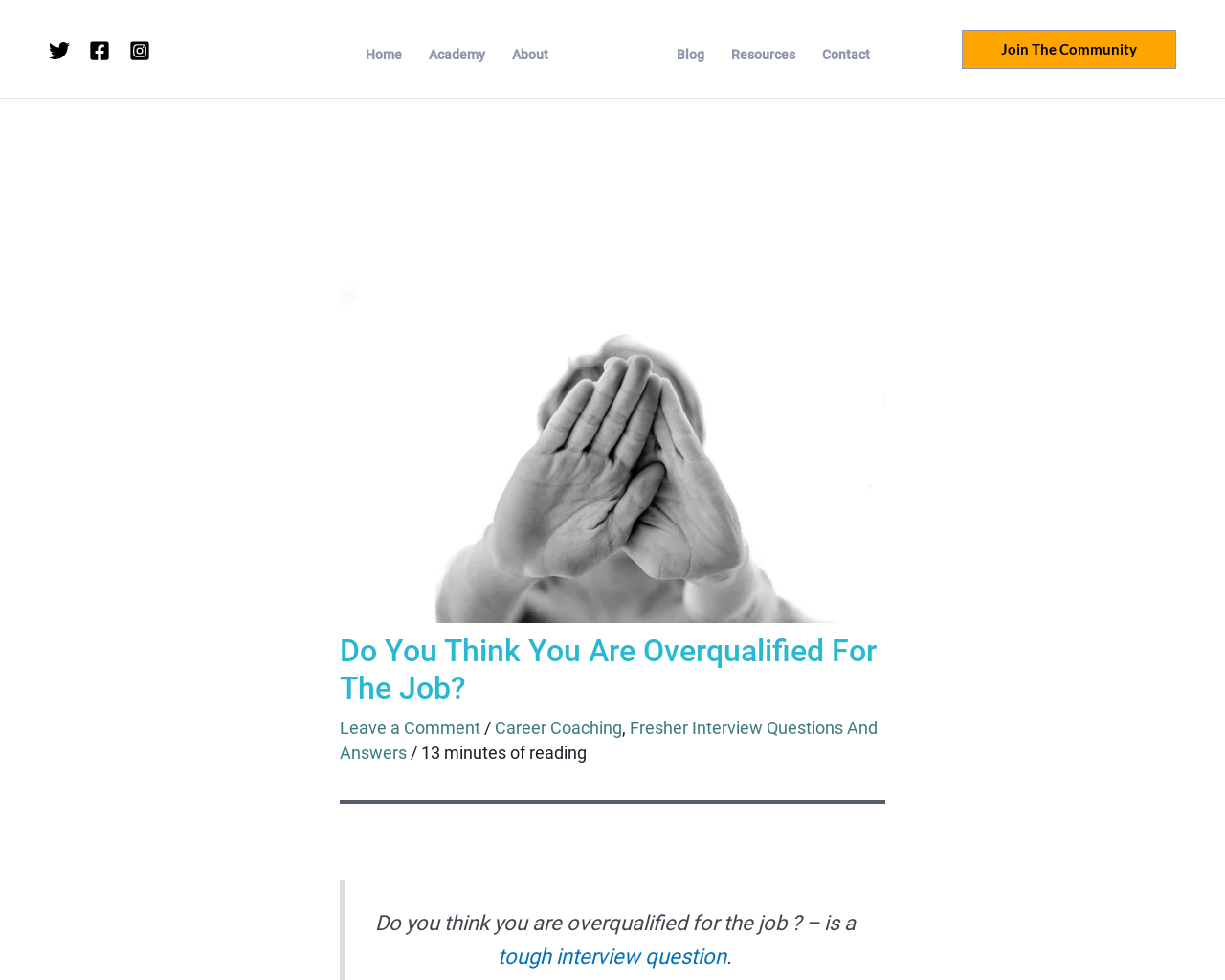Give a one-word or short-phrase answer to the following question: 
How long does it take to read the main article?

13 minutes